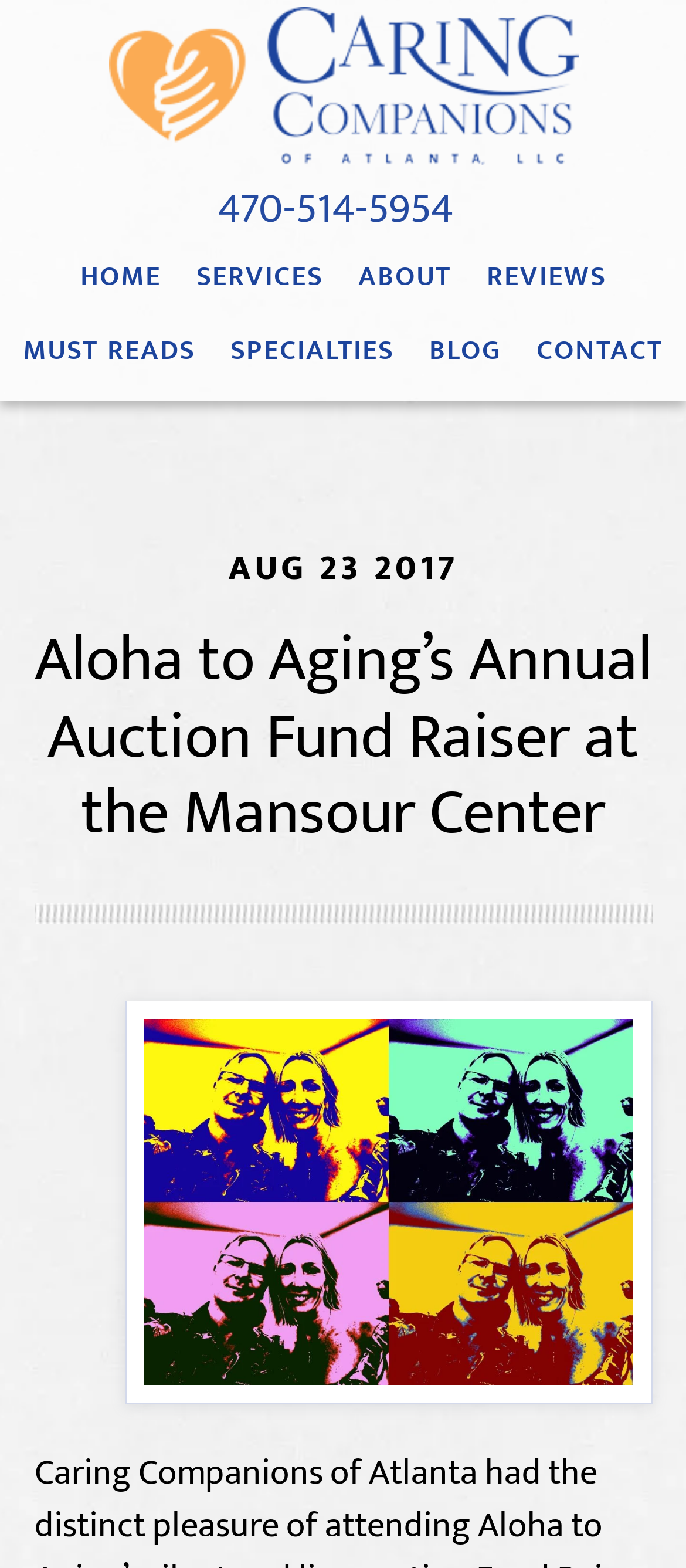Please specify the bounding box coordinates in the format (top-left x, top-left y, bottom-right x, bottom-right y), with values ranging from 0 to 1. Identify the bounding box for the UI component described as follows: Caring Companions Of Atlanta

[0.0, 0.004, 1.0, 0.105]